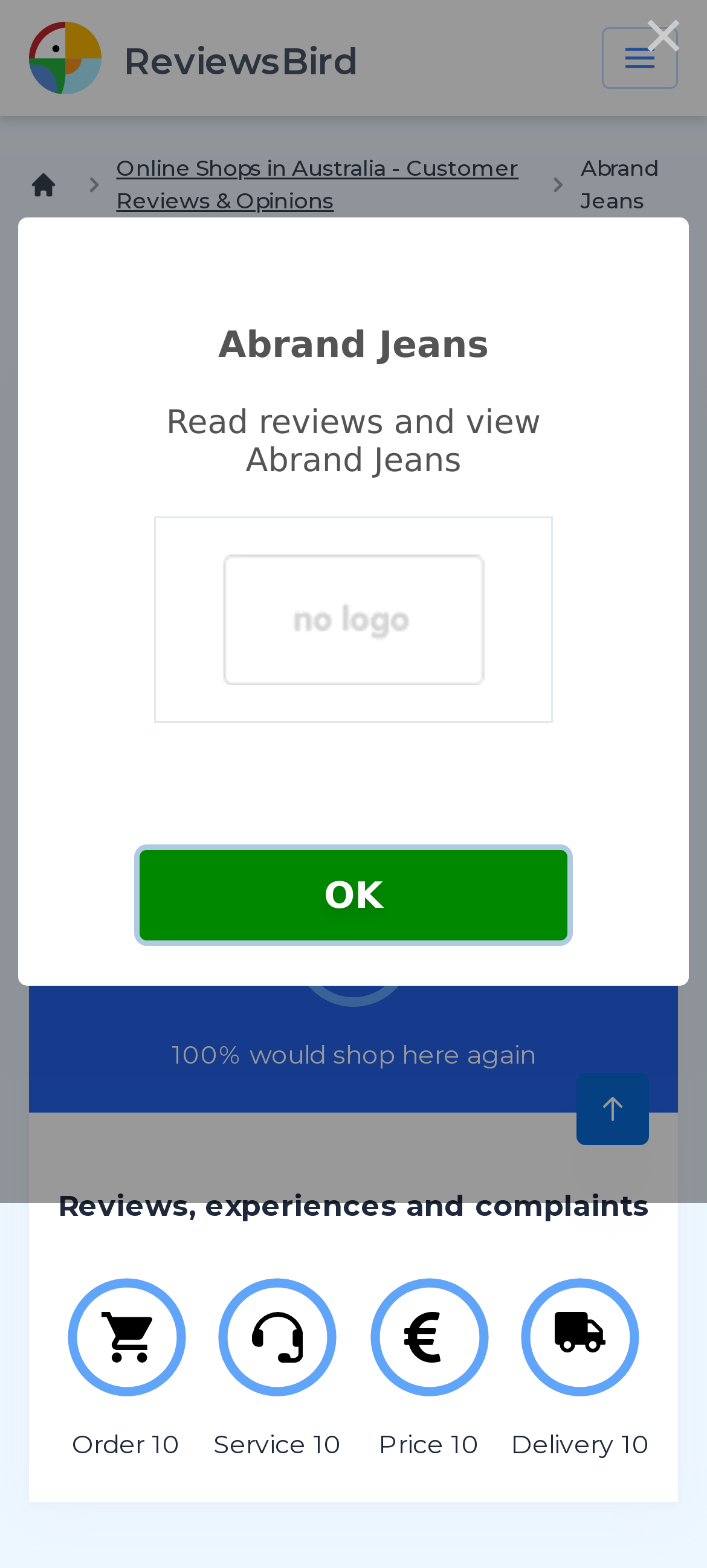What is the image in the dialog box? Based on the image, give a response in one word or a short phrase.

Abrand Jeans logo